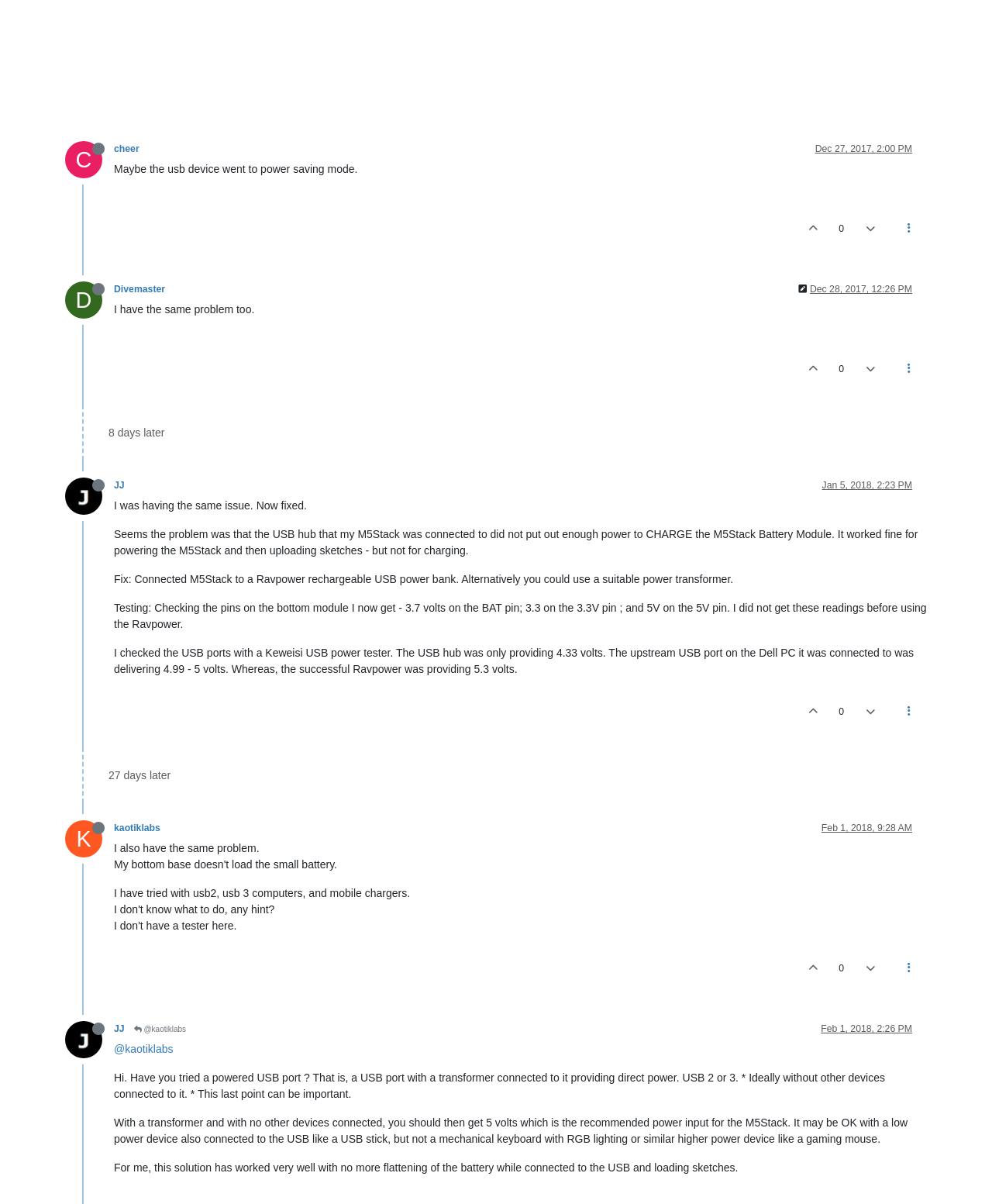Find the bounding box coordinates for the UI element whose description is: "14 out of 34". The coordinates should be four float numbers between 0 and 1, in the format [left, top, right, bottom].

[0.877, 0.8, 0.969, 0.82]